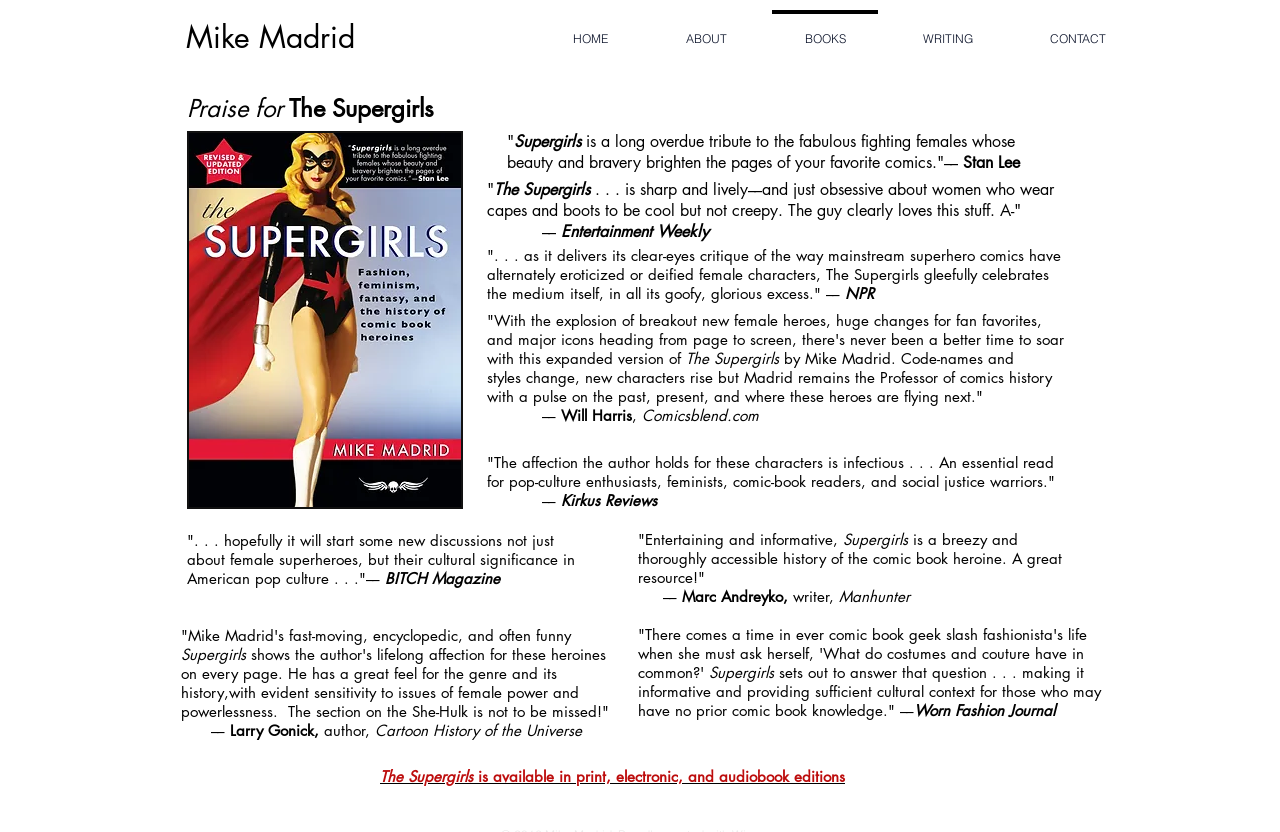Please determine the bounding box coordinates, formatted as (top-left x, top-left y, bottom-right x, bottom-right y), with all values as floating point numbers between 0 and 1. Identify the bounding box of the region described as: Mike Madrid

[0.145, 0.023, 0.277, 0.066]